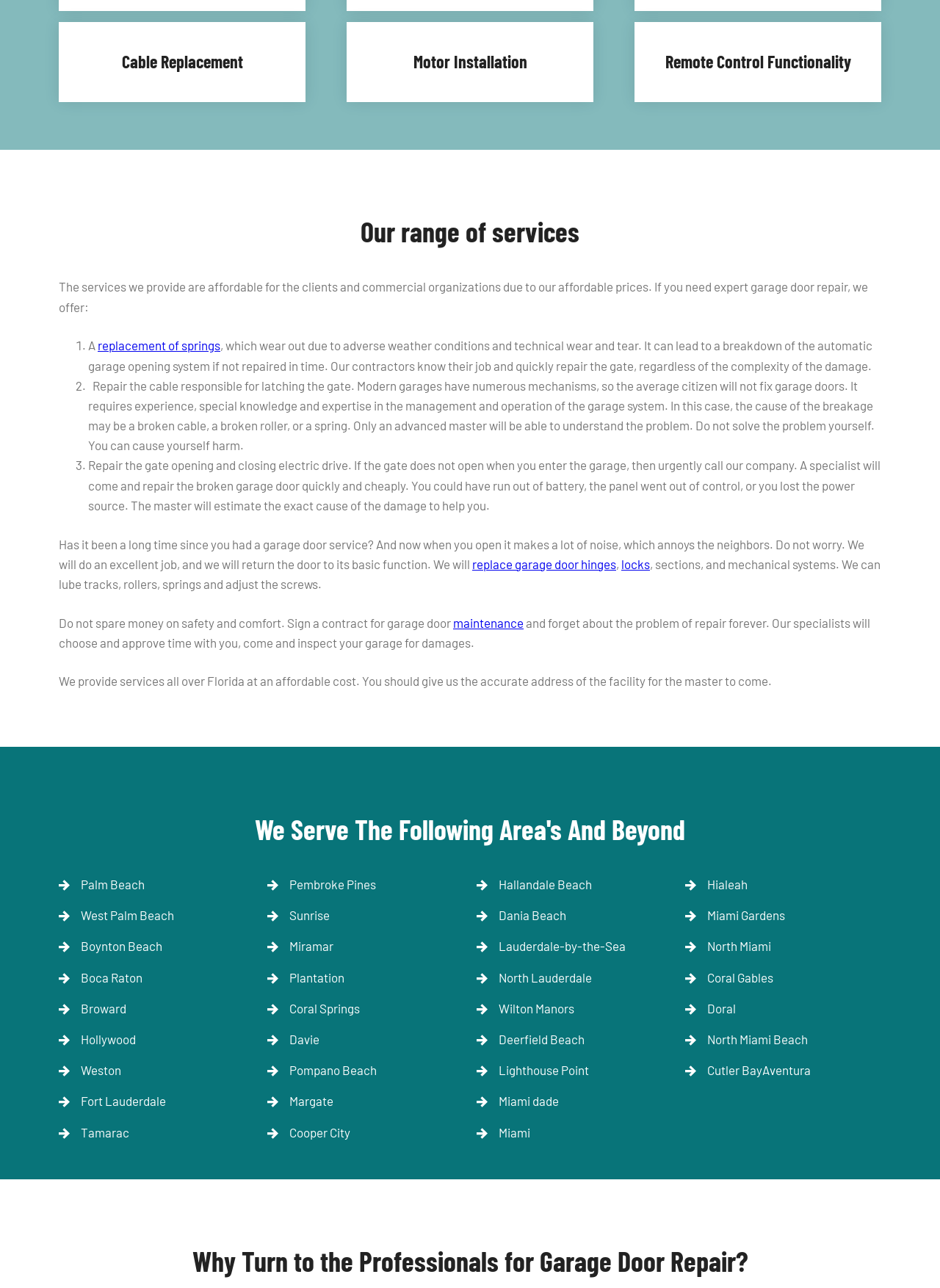Please determine the bounding box coordinates of the element to click on in order to accomplish the following task: "Click on 'Cable Replacement'". Ensure the coordinates are four float numbers ranging from 0 to 1, i.e., [left, top, right, bottom].

[0.078, 0.037, 0.309, 0.059]